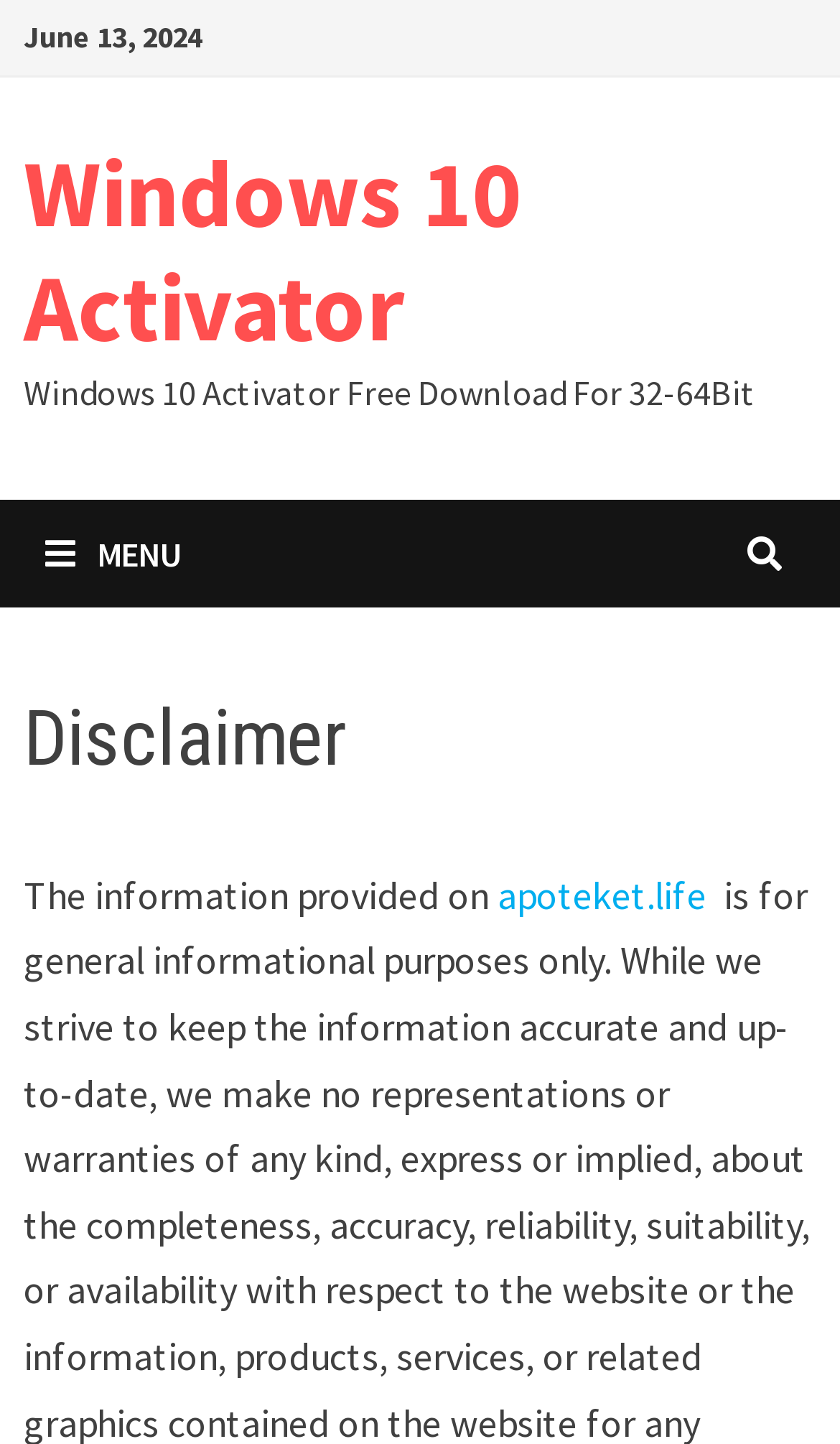Describe all visible elements and their arrangement on the webpage.

The webpage appears to be a disclaimer page for a Windows 10 activator. At the top-left corner, there is a date "June 13, 2024". Below the date, there is a link "Windows 10 Activator" which is followed by a descriptive text "Windows 10 Activator Free Download For 32-64Bit". 

To the right of the date and the link, there is a menu button with an icon and the text "MENU". When expanded, the menu contains a header "Disclaimer" and a paragraph of text that starts with "The information provided on" and includes a link to "apoteket.life". The text explains that the information on the website is for general informational purposes only and that the website strives to keep the information accurate and up-to-date.